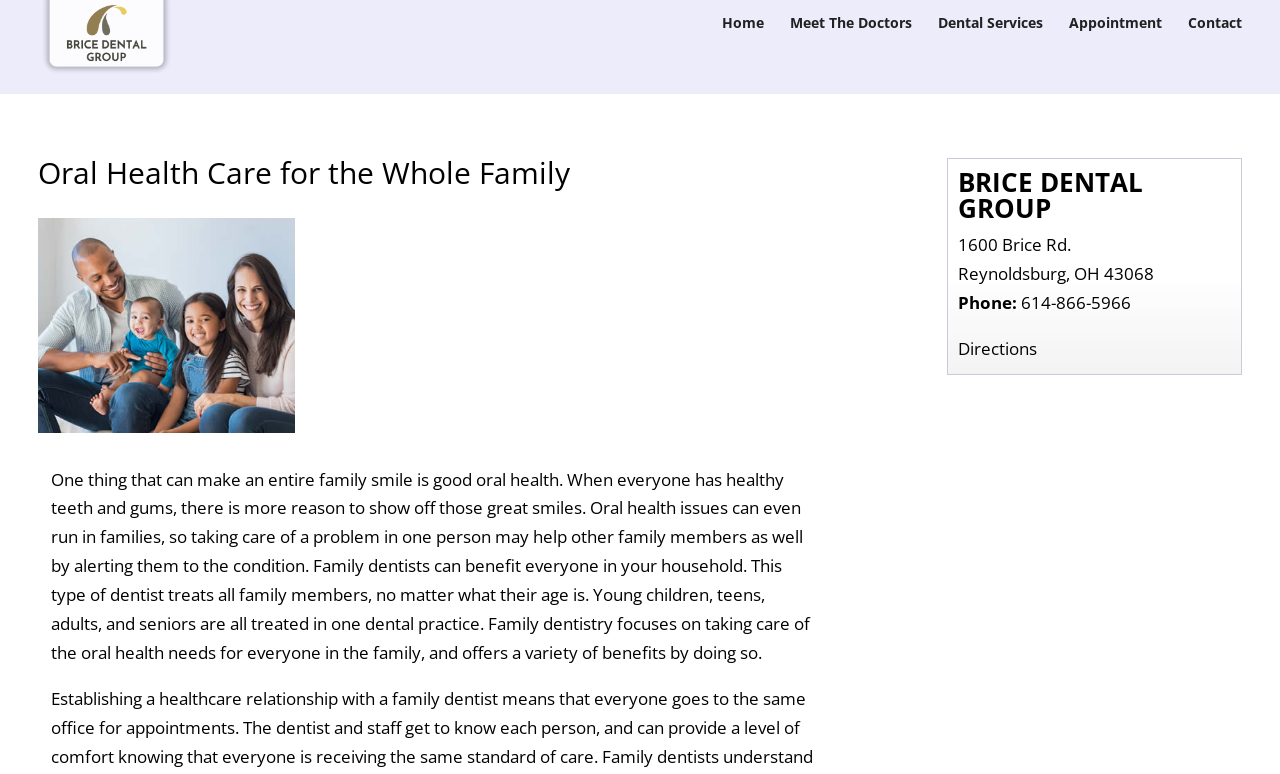What is the benefit of taking care of oral health issues in one family member?
Make sure to answer the question with a detailed and comprehensive explanation.

I found the answer by reading the text on the webpage, which states that 'Oral health issues can even run in families, so taking care of a problem in one person may help other family members as well by alerting them to the condition.' This suggests that taking care of oral health issues in one family member can benefit other family members by alerting them to the condition.